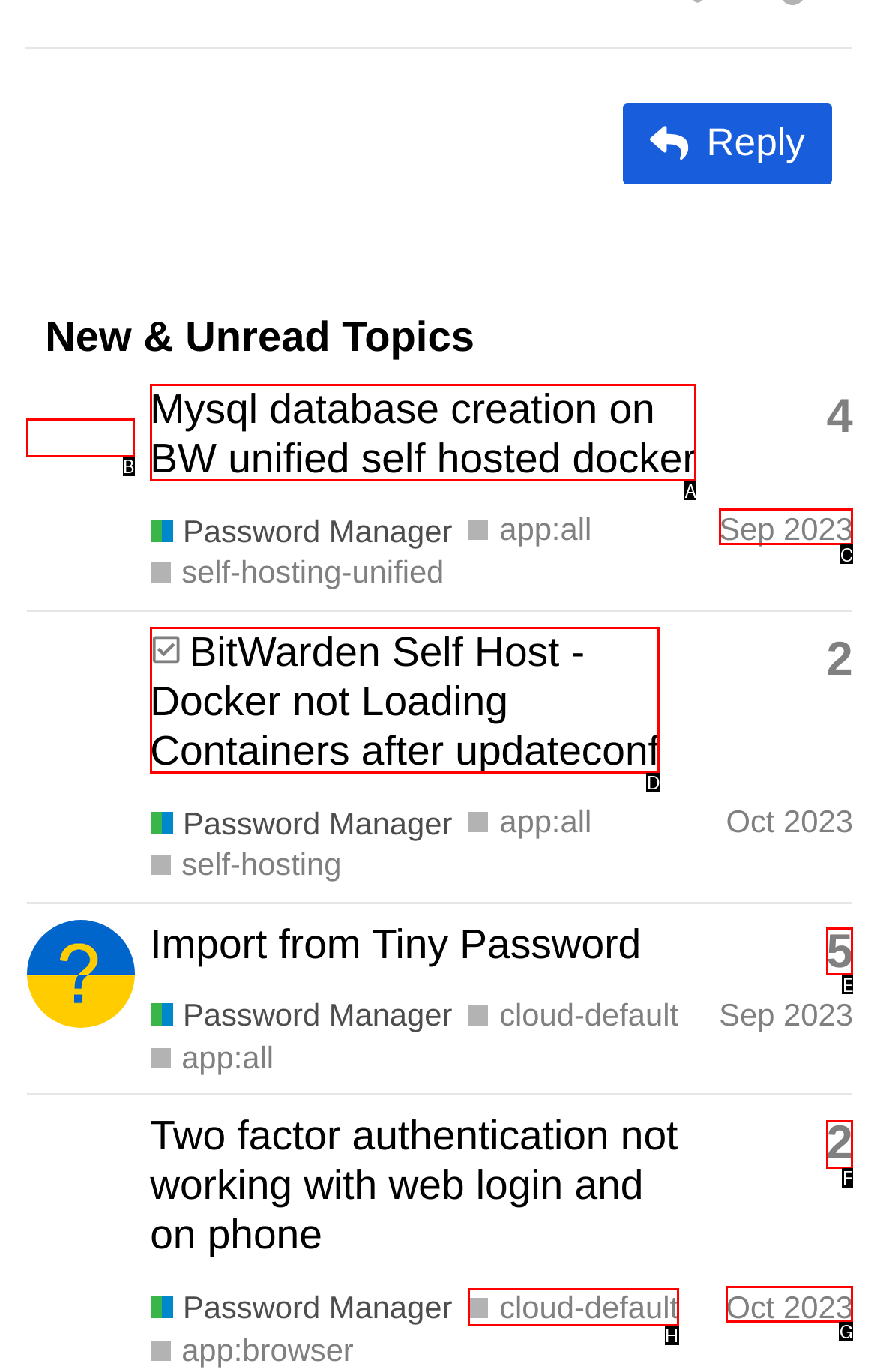Select the letter of the UI element you need to click to complete this task: Check the profile of 'surftimer'.

B